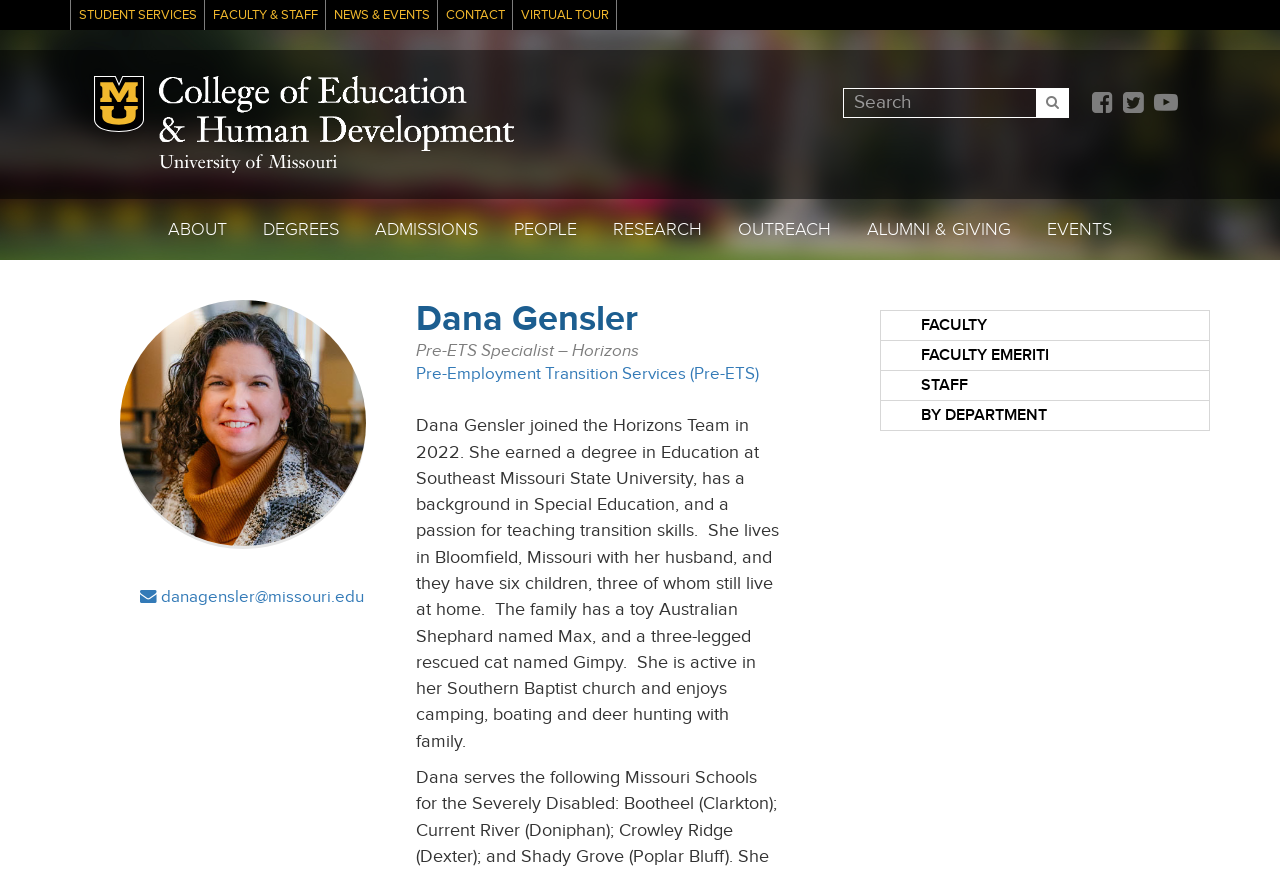What is the name of Dana Gensler's cat? From the image, respond with a single word or brief phrase.

Gimpy